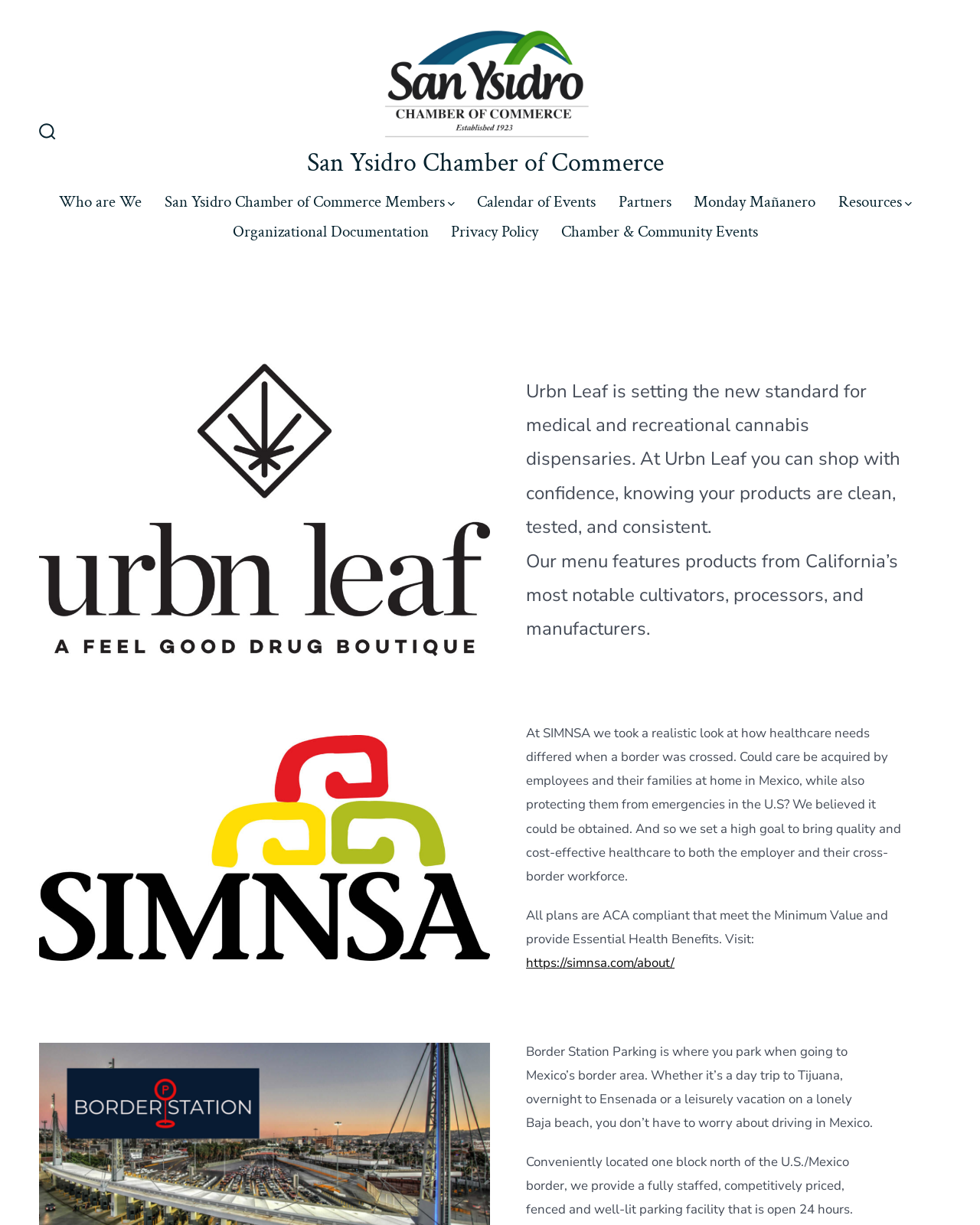Identify the bounding box coordinates for the region to click in order to carry out this instruction: "Go to Partners page". Provide the coordinates using four float numbers between 0 and 1, formatted as [left, top, right, bottom].

[0.631, 0.153, 0.685, 0.177]